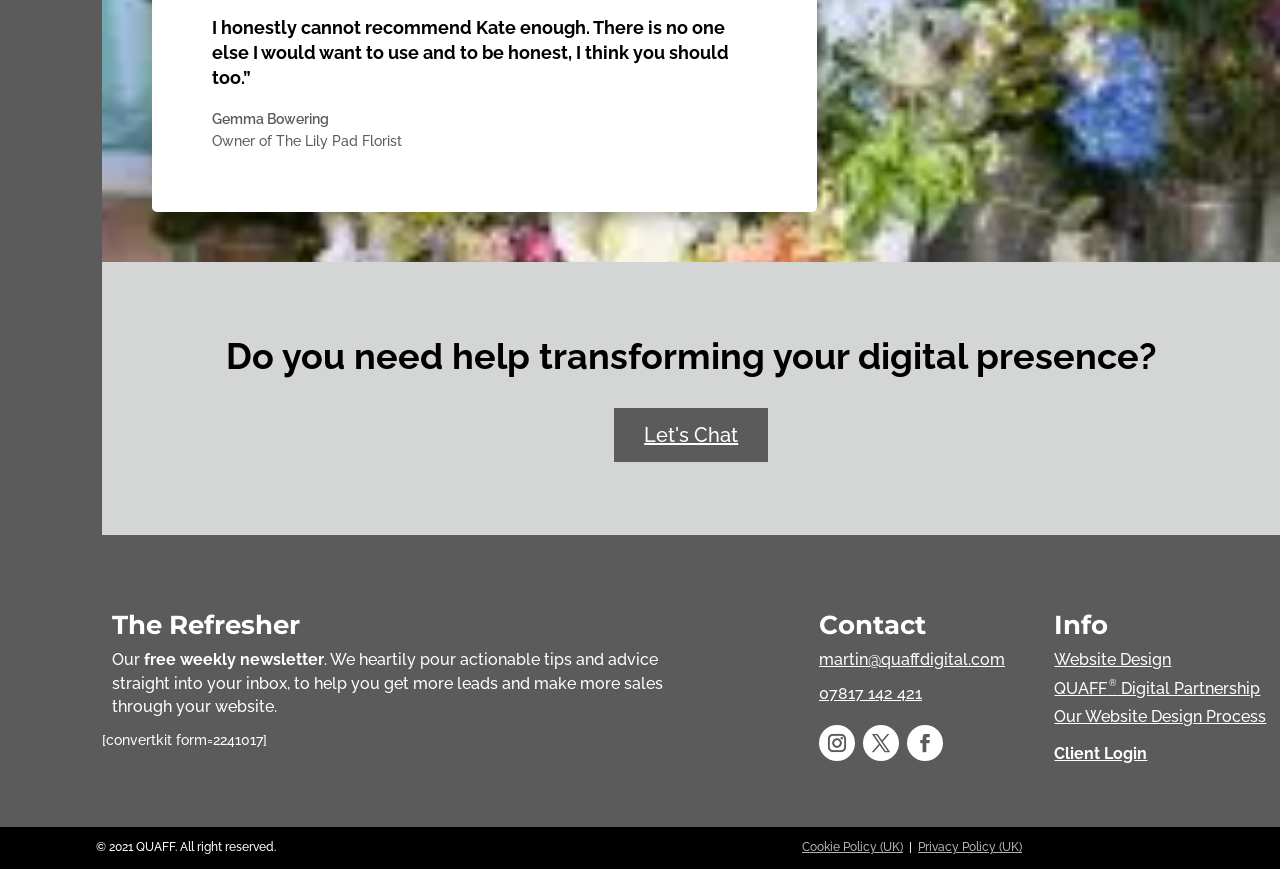Based on what you see in the screenshot, provide a thorough answer to this question: What is the year of copyright?

The answer can be found in the StaticText element with the text '© 2021 QUAFF. All right reserved.' which is located at the bottom of the webpage.